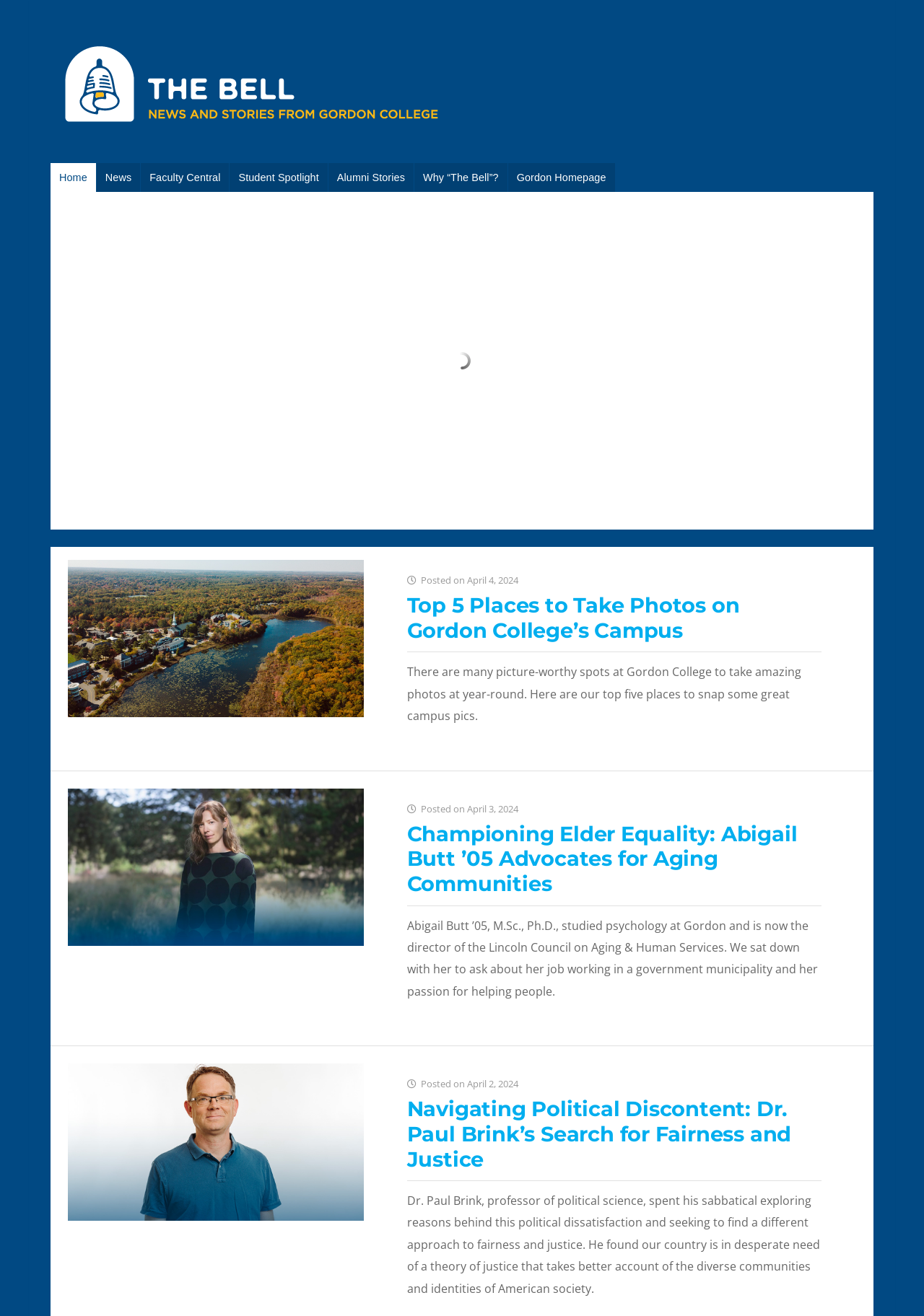Generate a comprehensive caption for the webpage you are viewing.

The webpage is from Gordon College, featuring news and stories. At the top, there is a heading "The Bell" with a logo image, which is also a link. Below this, there is a navigation menu with links to "Home", "News", "Faculty Central", "Student Spotlight", "Alumni Stories", "Why 'The Bell'?", and "Gordon Homepage".

The main content of the page is divided into three sections, each featuring a news article. The first article is titled "Top 5 Places to Take Photos on Gordon College's Campus" and is posted on April 4, 2024. It has a brief summary describing the article's content, which is about the best places to take photos on campus.

The second article is titled "Championing Elder Equality: Abigail Butt '05 Advocates for Aging Communities" and is posted on April 3, 2024. It also has a brief summary, which describes Abigail Butt's work as the director of the Lincoln Council on Aging & Human Services and her passion for helping people.

The third article is titled "Navigating Political Discontent: Dr. Paul Brink's Search for Fairness and Justice" and is posted on April 2, 2024. It has a brief summary, which describes Dr. Paul Brink's research on political dissatisfaction and his search for a different approach to fairness and justice.

Each article has a permalink and a heading, and the summaries are positioned below the headings. The articles are arranged vertically, with the most recent one at the top.